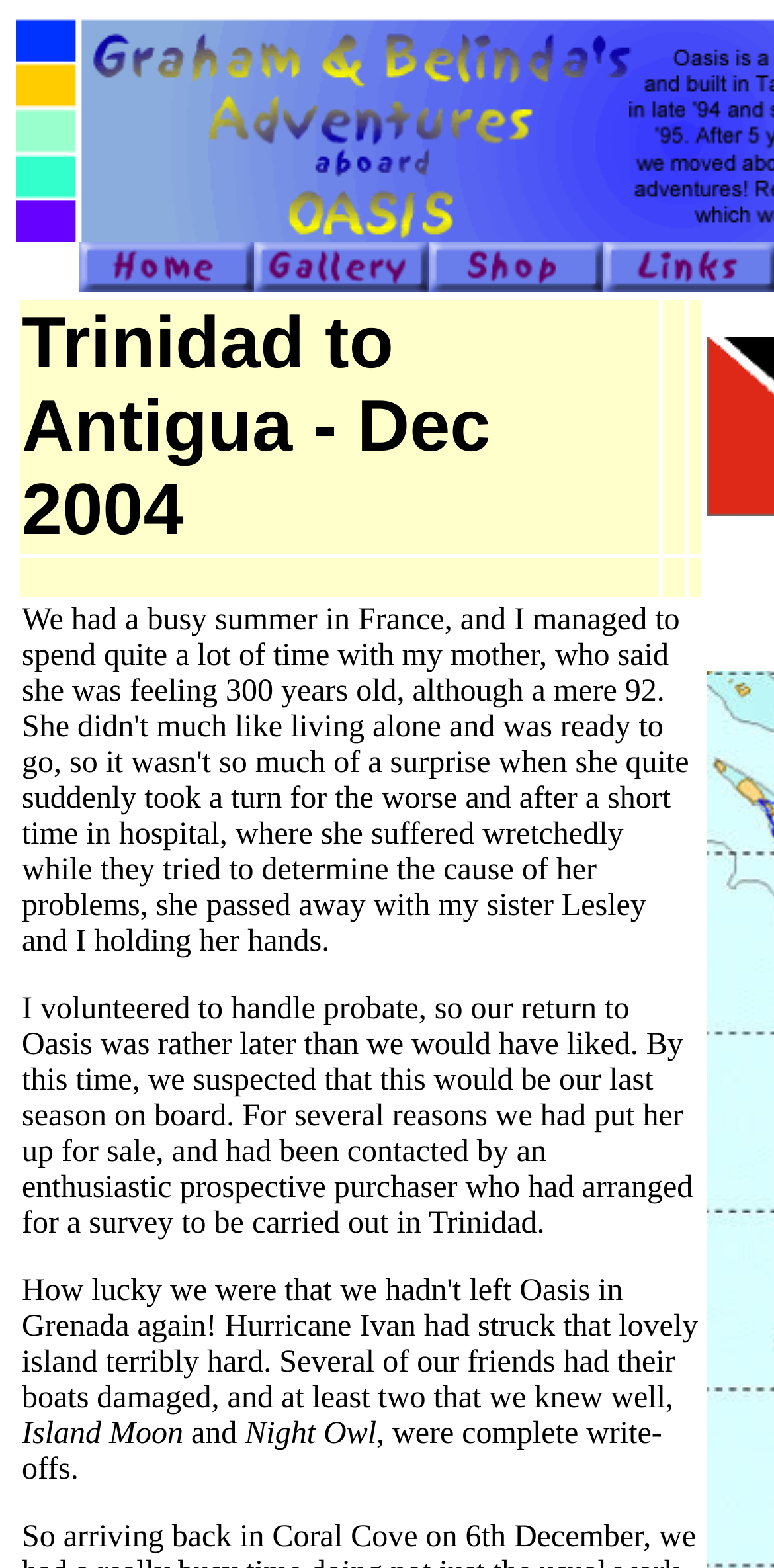Describe every aspect of the webpage comprehensively.

The webpage is about Oasis Cruising Notes, specifically focusing on the route from Trinidad to Antigua. At the top, there is a row of five small images, each taking up about 10% of the screen width. Below these images, there is a second row of two larger images, each taking up about 70% of the screen width.

On the left side of the page, there are three grid cells containing links to other pages: "Oasis home page", "Oasis photo gallery", and "Oasis shop". Each link has an accompanying image. These links are positioned vertically, with the "Oasis home page" link at the top, followed by "Oasis photo gallery", and then "Oasis shop" at the bottom.

The main content of the page is a table with two rows. The first row has a cell containing the title "Trinidad to Antigua - Dec 2004", which takes up about 80% of the screen width. The second row is empty, with three cells containing only whitespace characters.

Overall, the page has a simple layout with a focus on navigation and a brief summary of the cruising notes.